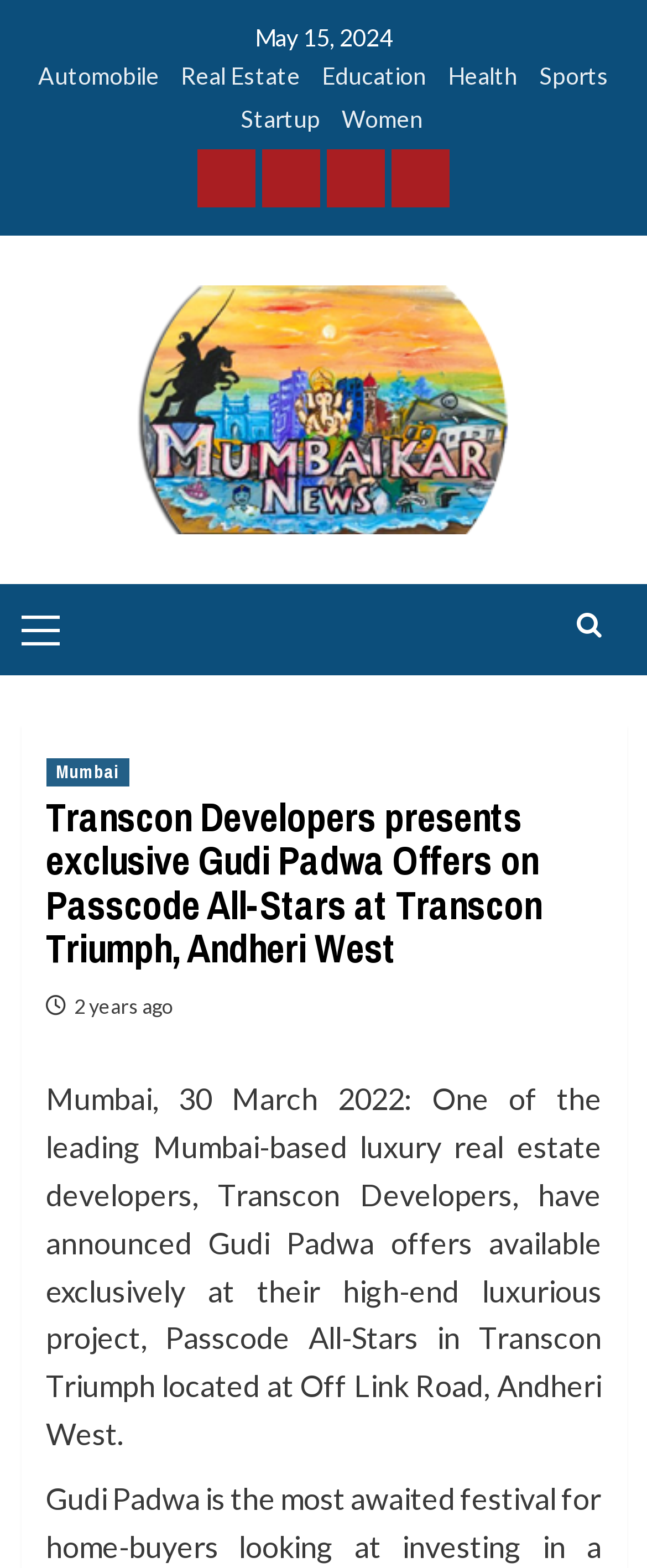Identify the bounding box coordinates for the UI element described as: "2 years ago". The coordinates should be provided as four floats between 0 and 1: [left, top, right, bottom].

[0.114, 0.633, 0.268, 0.649]